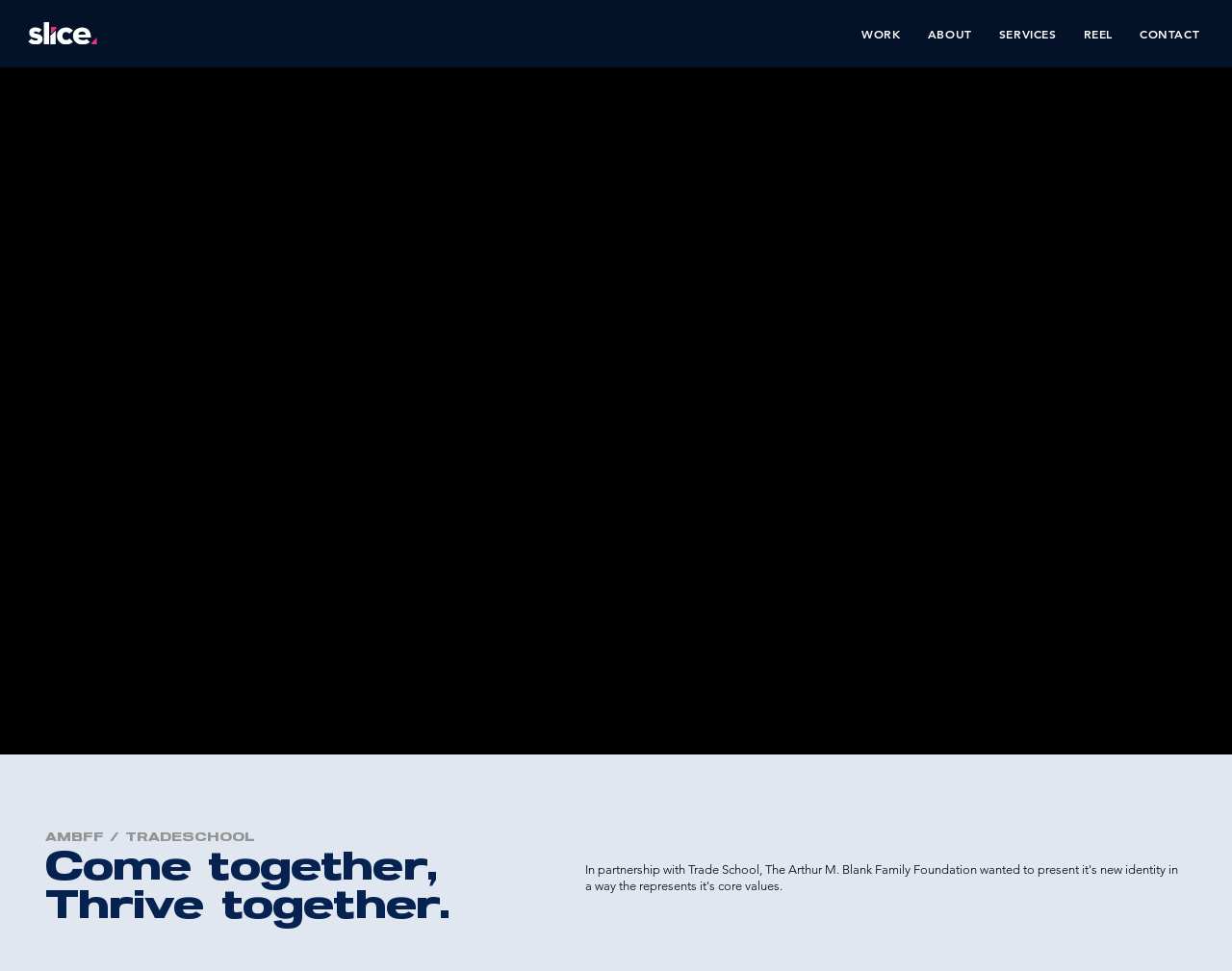Find the bounding box coordinates for the HTML element described in this sentence: "#comp-lp23a1ps2_r_comp-liu7a4zw svg [data-color="1"] {fill: #FFFFFF;}". Provide the coordinates as four float numbers between 0 and 1, in the format [left, top, right, bottom].

[0.019, 0.023, 0.082, 0.046]